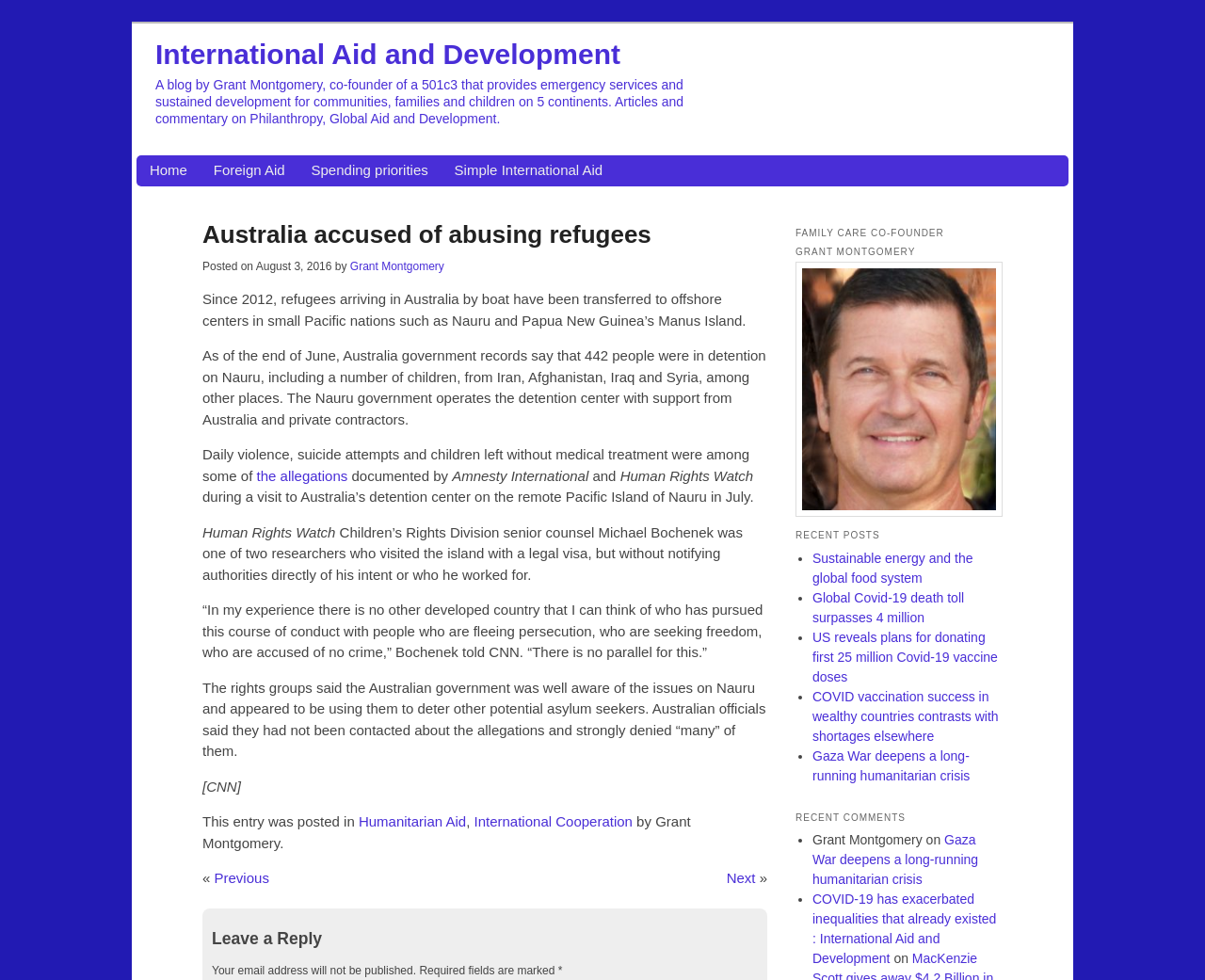How many links are there in the 'Recent Posts' section?
Please respond to the question thoroughly and include all relevant details.

The 'Recent Posts' section is located on the right side of the webpage, and it contains four links to recent articles, each preceded by a bullet point. These links are 'Sustainable energy and the global food system', 'Global Covid-19 death toll surpasses 4 million', 'US reveals plans for donating first 25 million Covid-19 vaccine doses', and 'COVID vaccination success in wealthy countries contrasts with shortages elsewhere'.